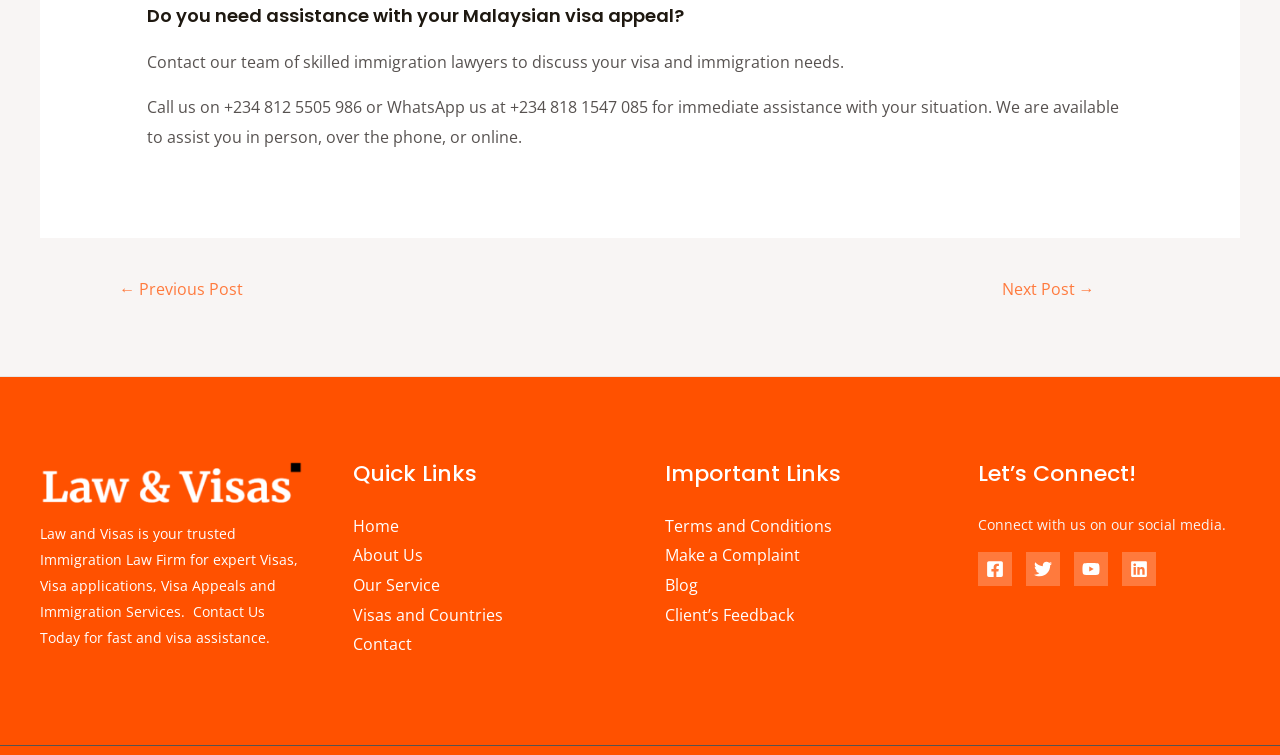How many social media links are there?
By examining the image, provide a one-word or phrase answer.

4